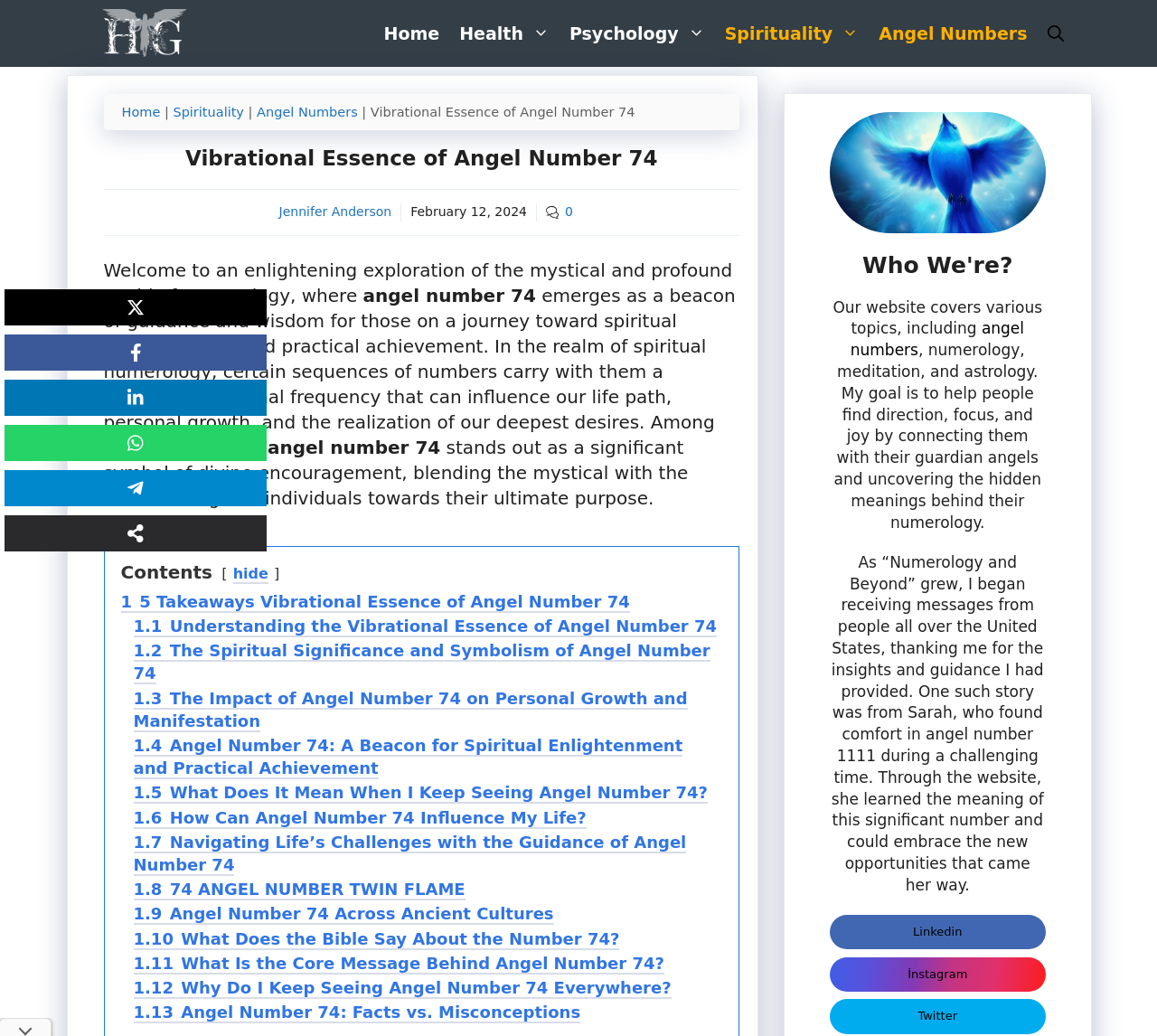Provide your answer in one word or a succinct phrase for the question: 
What is the name of the website?

Hypnoticgate